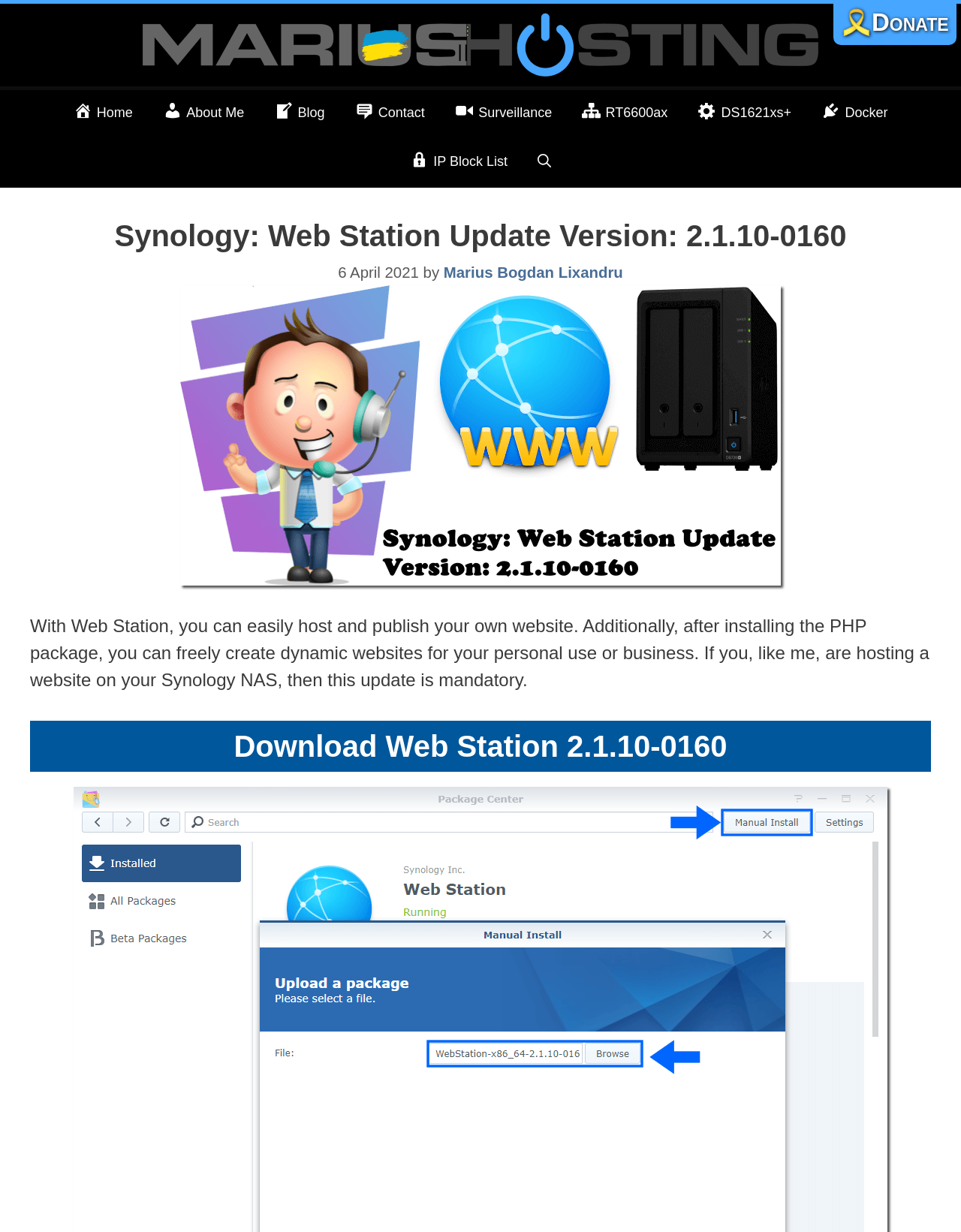What is the website about?
Offer a detailed and exhaustive answer to the question.

Based on the webpage content, it appears to be about a specific update version 2.1.10-0160 of Web Station, which is a software that allows users to host and publish their own website on their Synology NAS.